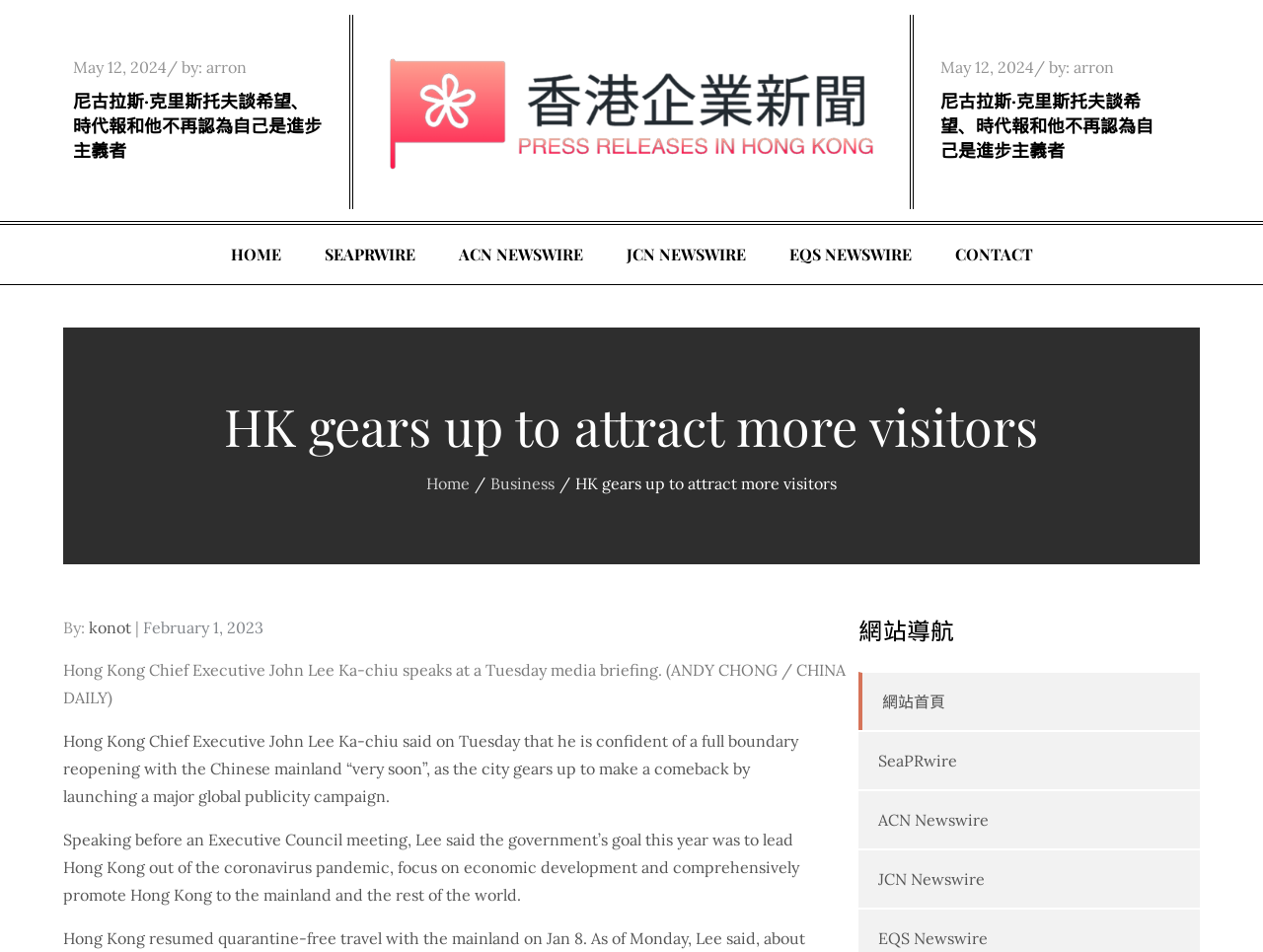Please answer the following question using a single word or phrase: 
What is the name of the Hong Kong Chief Executive mentioned in the article?

John Lee Ka-chiu